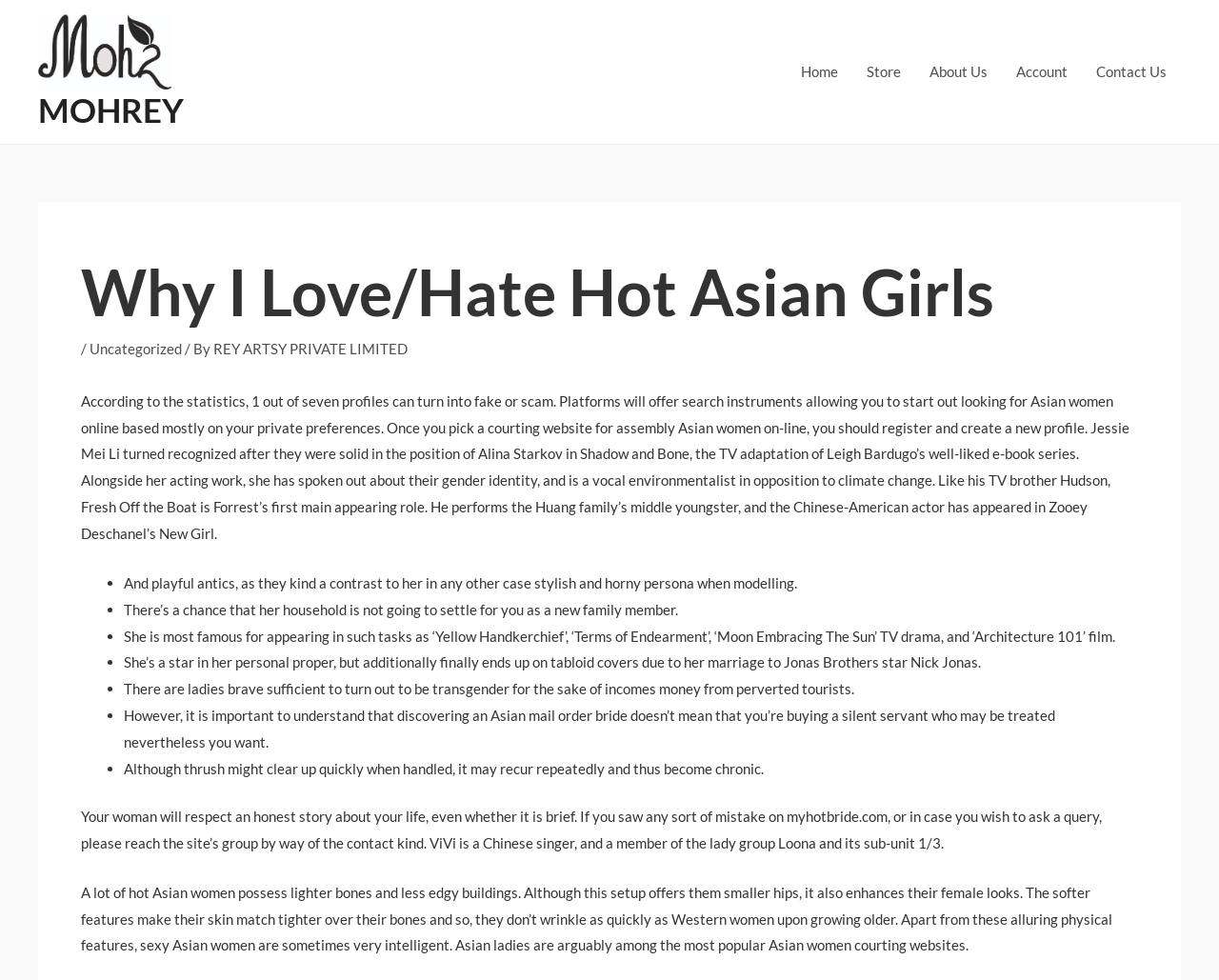Find the bounding box coordinates corresponding to the UI element with the description: "REY ARTSY PRIVATE LIMITED". The coordinates should be formatted as [left, top, right, bottom], with values as floats between 0 and 1.

[0.175, 0.347, 0.334, 0.364]